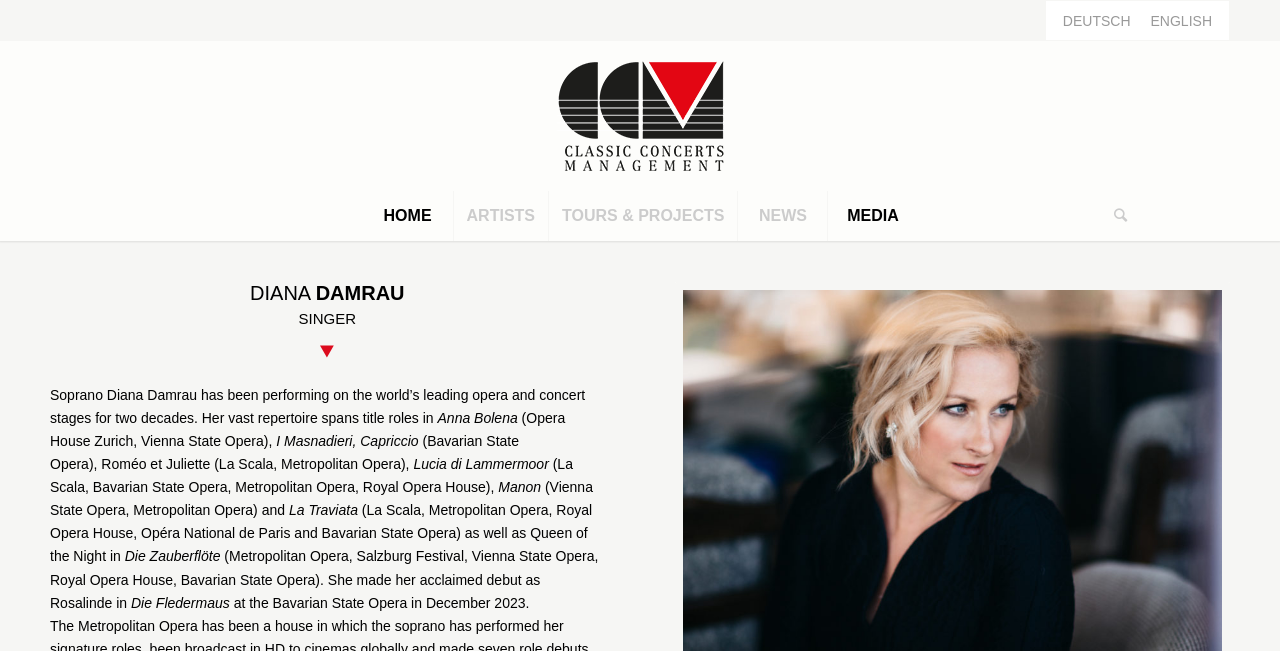Please determine the bounding box coordinates for the element that should be clicked to follow these instructions: "Switch to German language".

[0.823, 0.012, 0.891, 0.051]